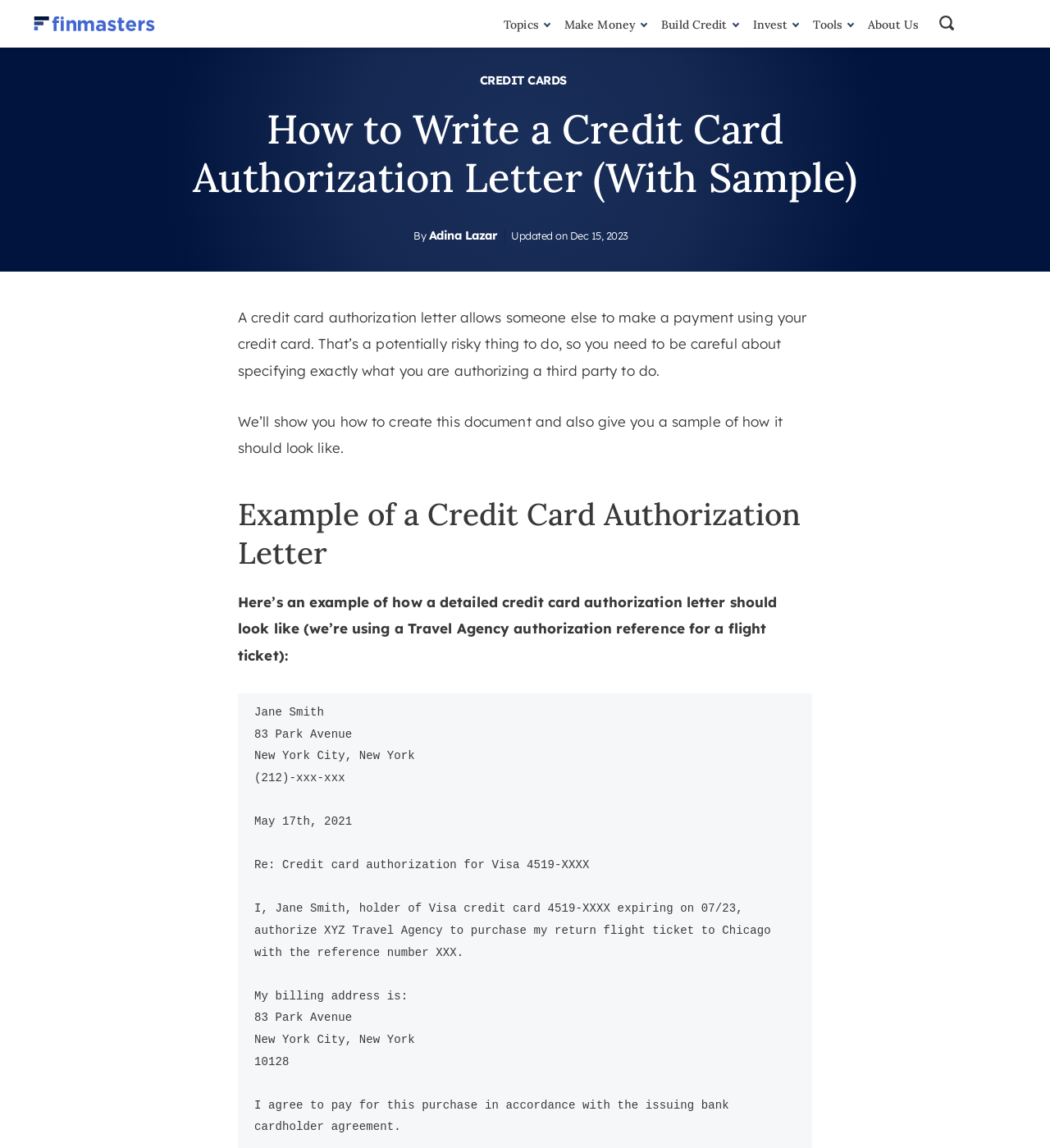What is provided in the article?
Using the image as a reference, answer the question in detail.

The article provides a sample of a credit card authorization letter, which shows how a detailed authorization letter should look like. The sample is given in the context of a Travel Agency authorization reference for a flight ticket.